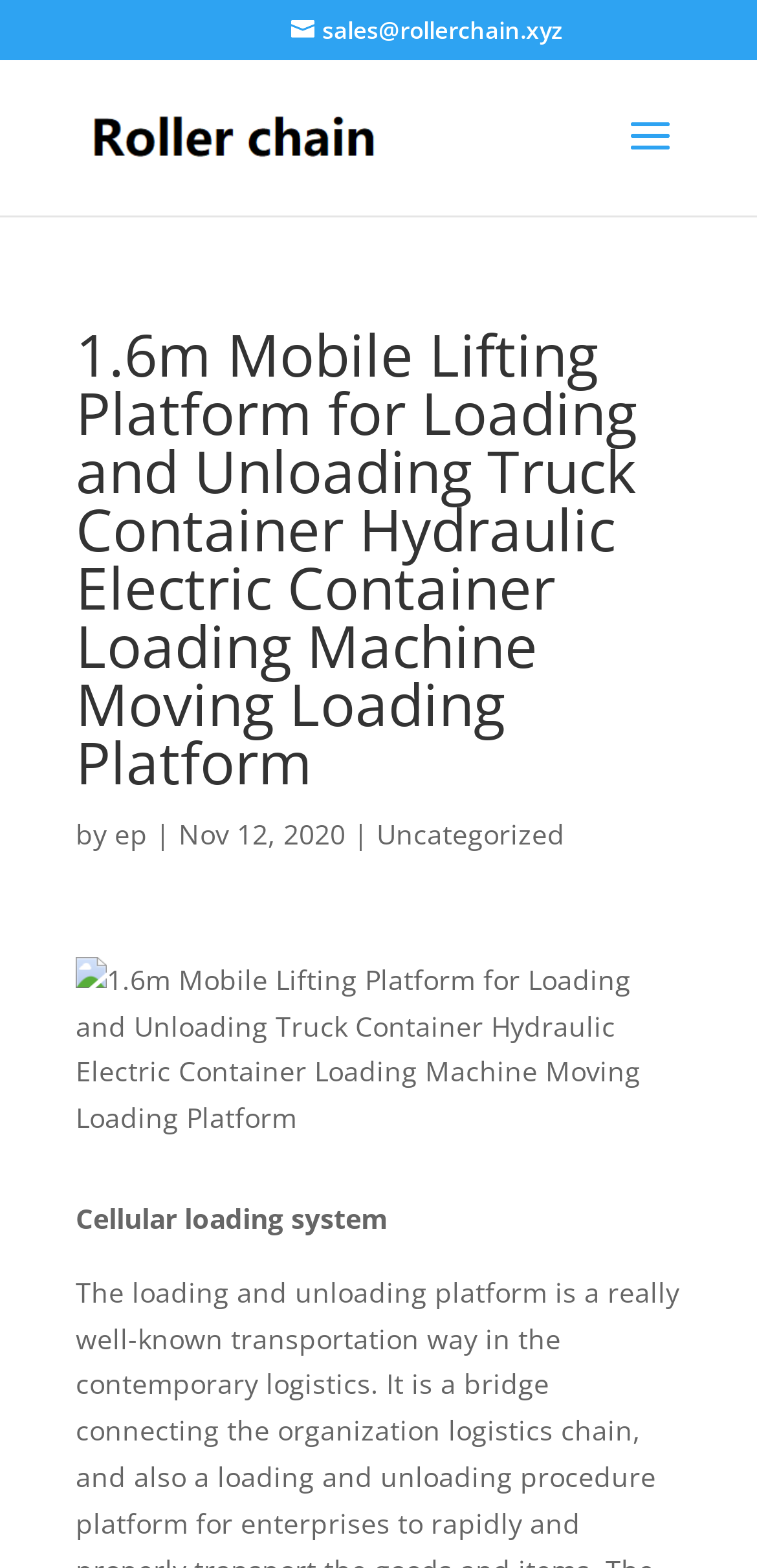Please identify the primary heading on the webpage and return its text.

1.6m Mobile Lifting Platform for Loading and Unloading Truck Container Hydraulic Electric Container Loading Machine Moving Loading Platform